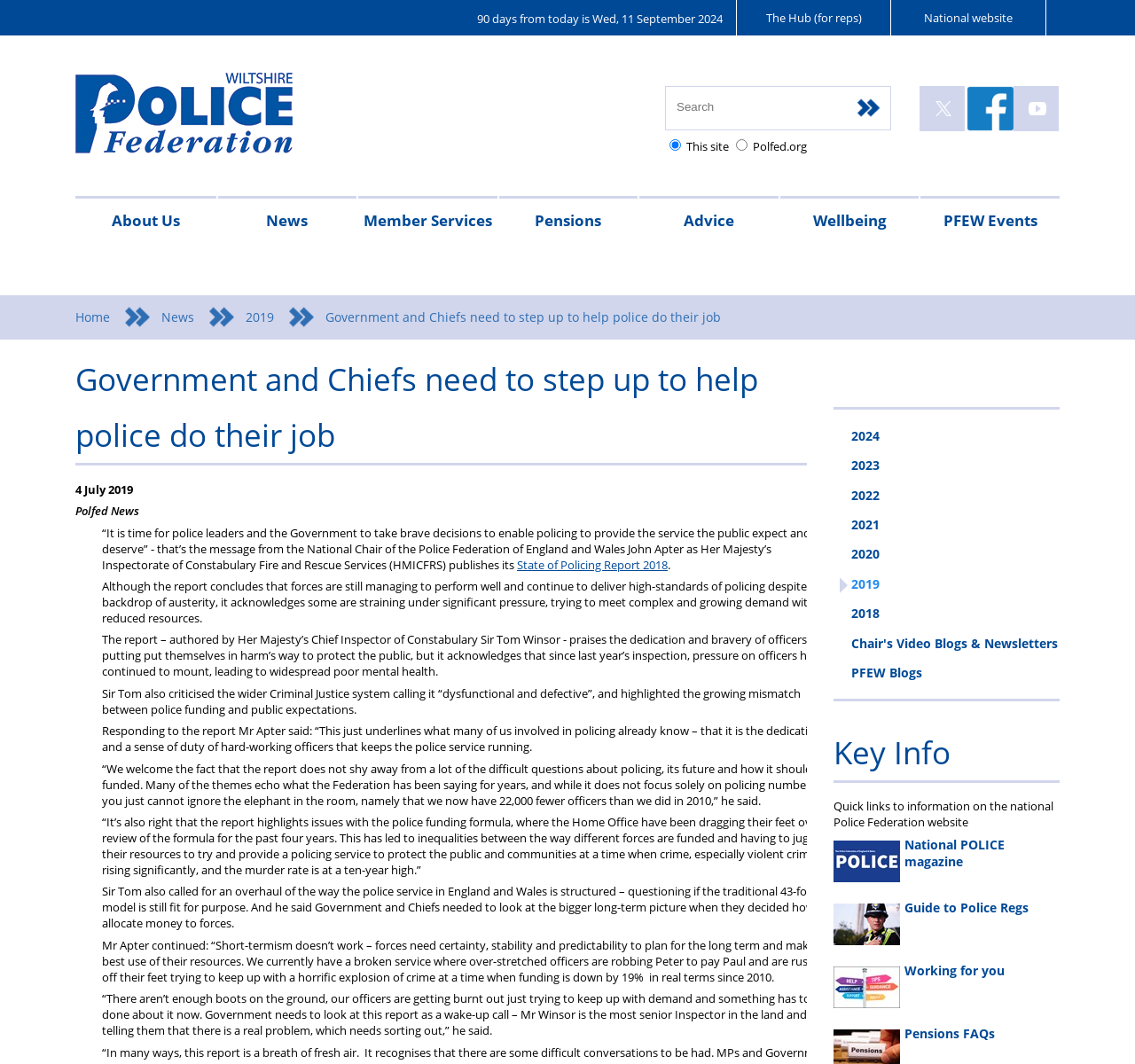Extract the bounding box coordinates for the HTML element that matches this description: "Guide to Police Regs". The coordinates should be four float numbers between 0 and 1, i.e., [left, top, right, bottom].

[0.734, 0.845, 0.906, 0.888]